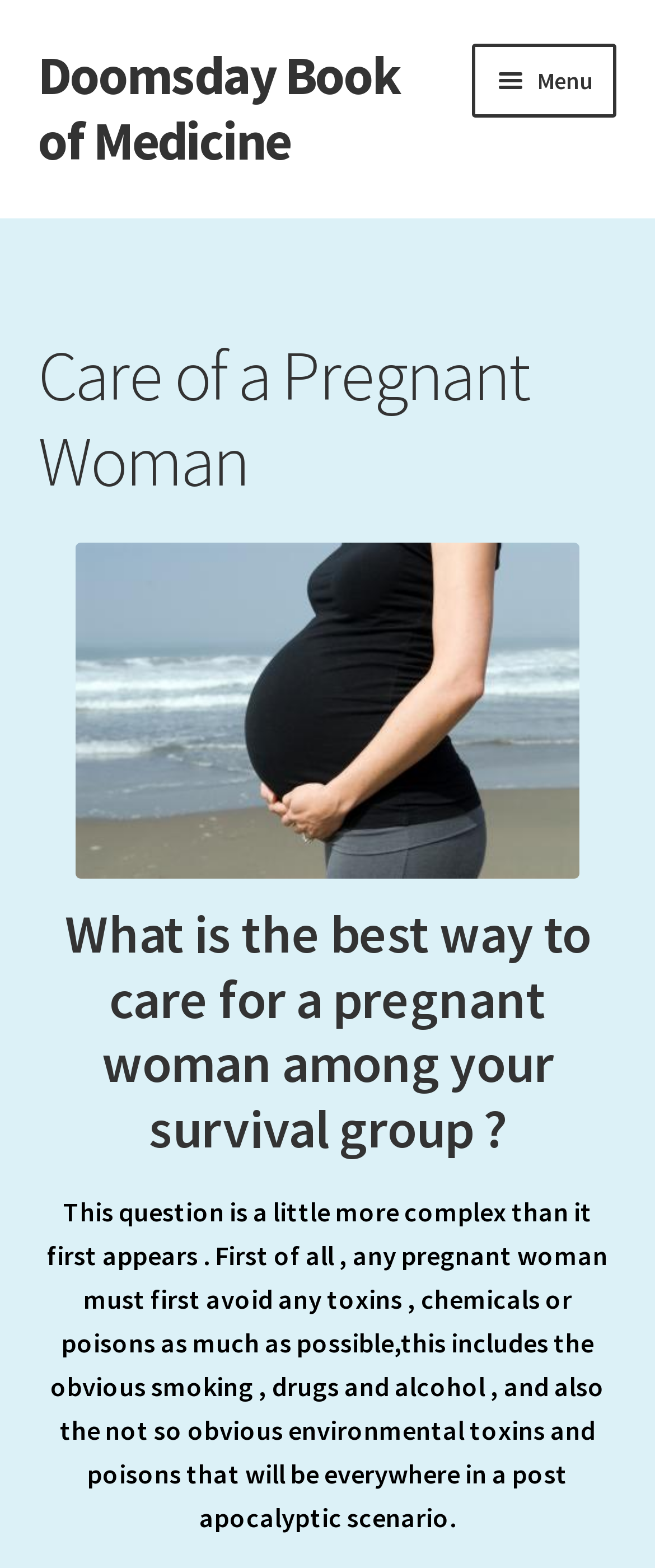Please respond to the question using a single word or phrase:
What is the purpose of the 'Menu' button?

To control site navigation